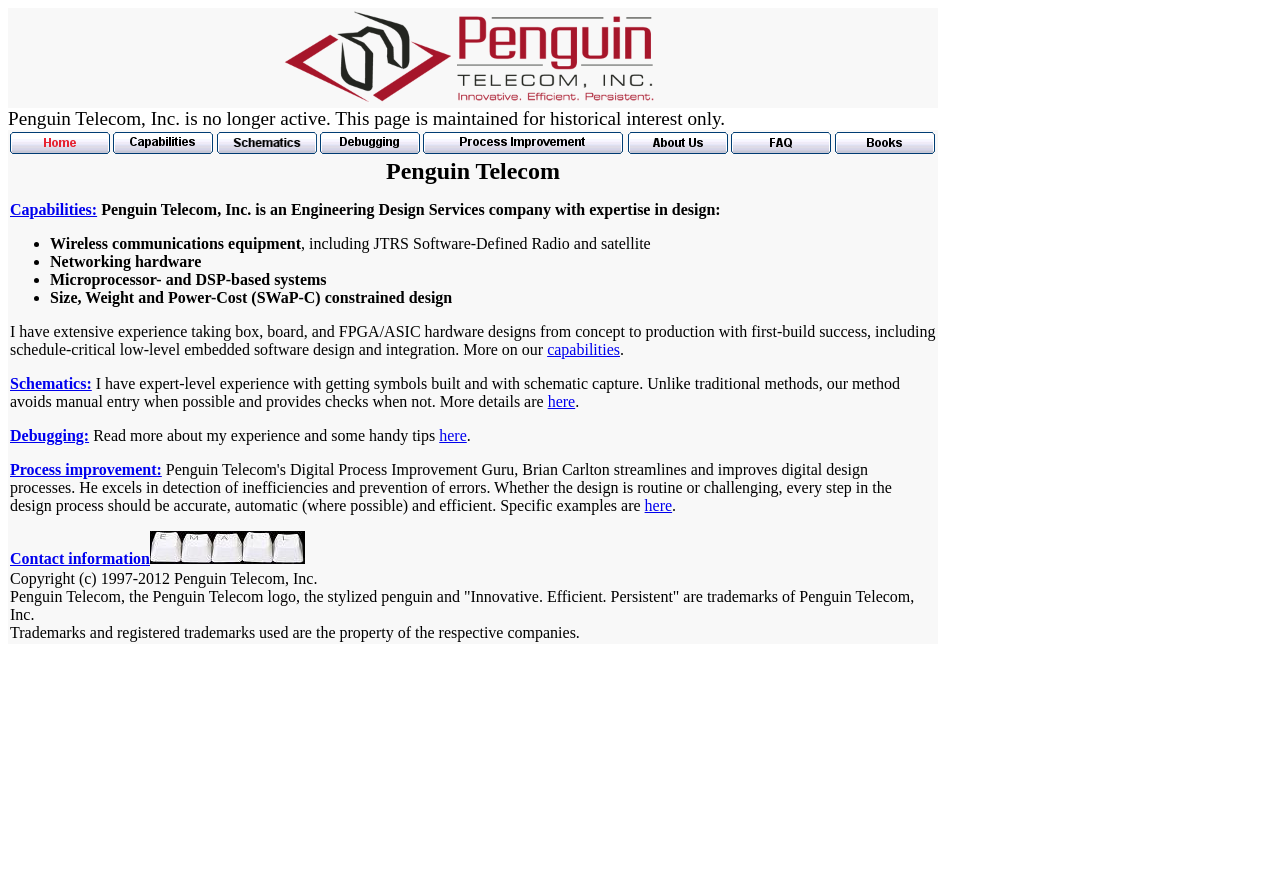Identify the bounding box coordinates of the part that should be clicked to carry out this instruction: "Request a call back".

None